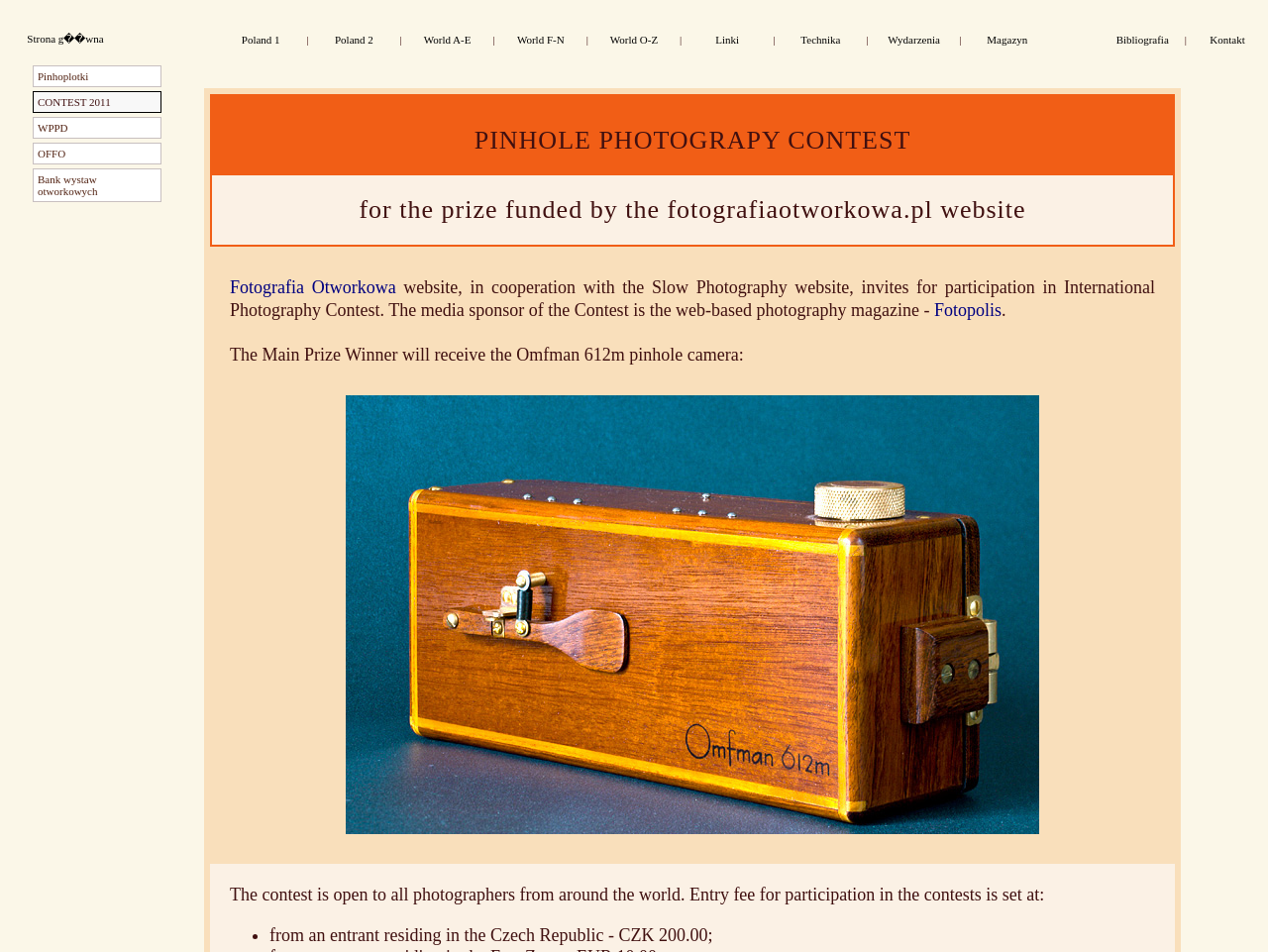What is the main topic of this webpage?
Please provide a comprehensive and detailed answer to the question.

Based on the webpage's content, including the links and text, it appears to be focused on photography, specifically pinhole photography.